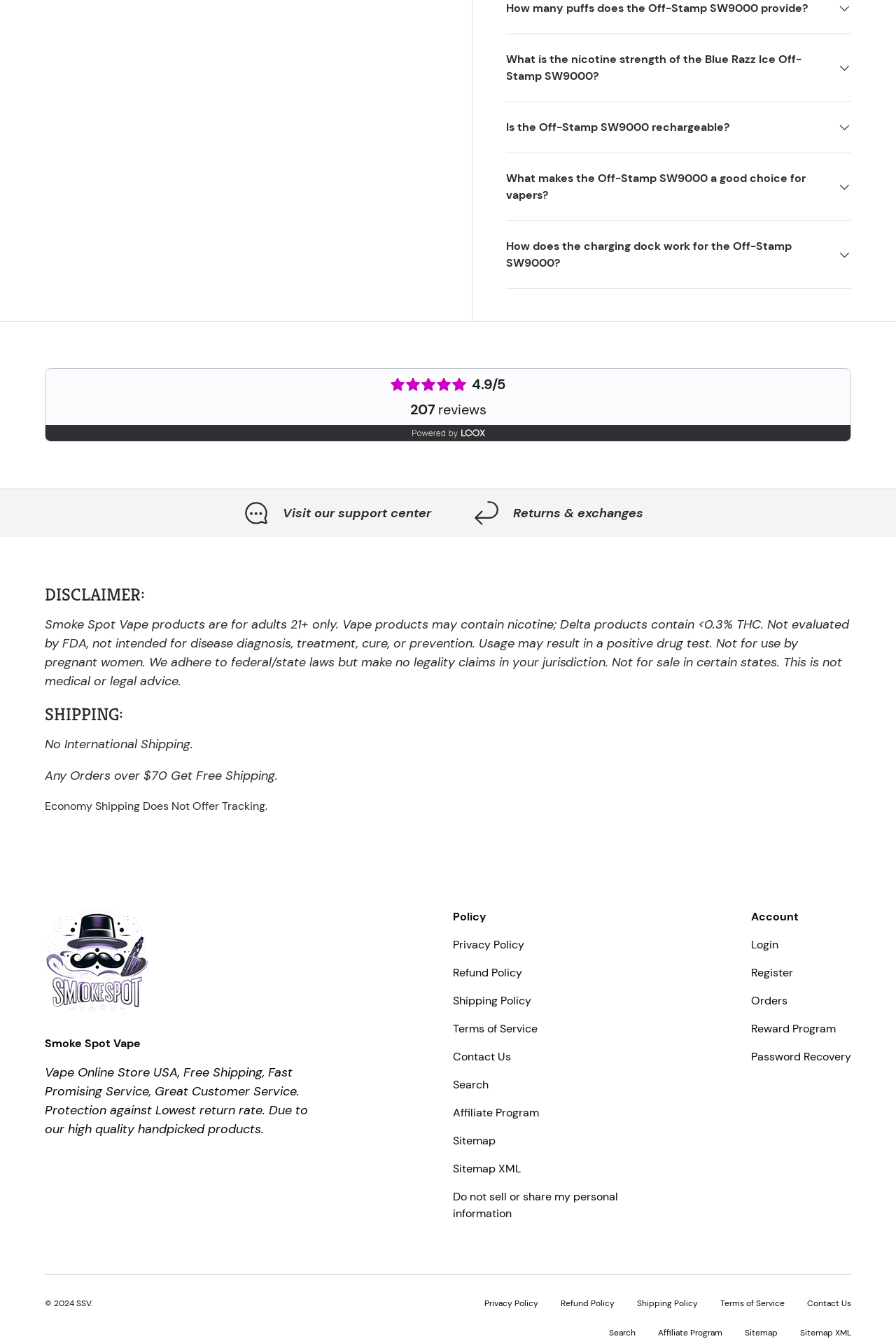What is the rating of the product?
Could you answer the question in a detailed manner, providing as much information as possible?

The rating of the product can be found in the section with the heading '4.9/5' and the text '4.9 rating (207 votes)' which indicates that the product has a rating of 4.9 out of 5 based on 207 votes.